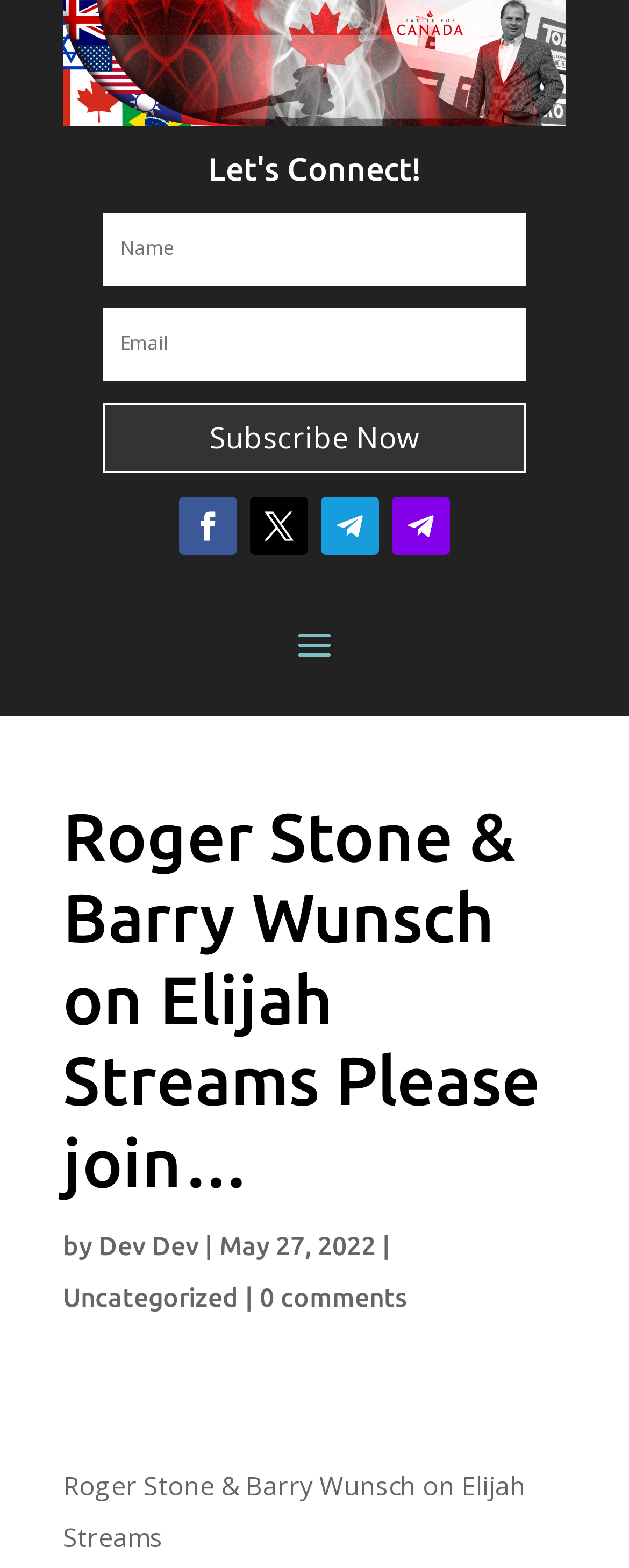Who is the author of the post?
Provide a fully detailed and comprehensive answer to the question.

The author of the post is mentioned as 'Dev Dev', which is a link located below the post title and above the date 'May 27, 2022'. This suggests that 'Dev Dev' is the author or creator of the post.